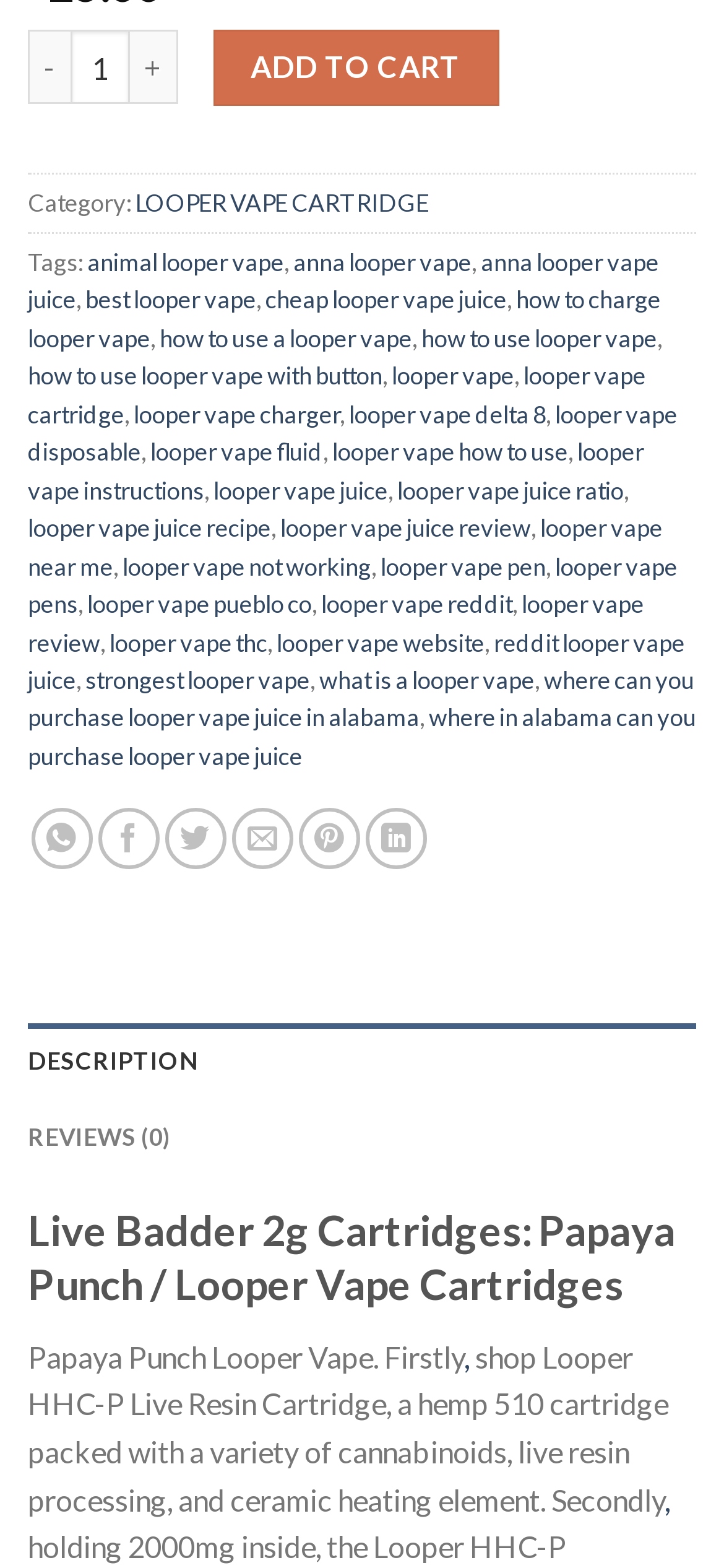Specify the bounding box coordinates of the element's area that should be clicked to execute the given instruction: "Click the '-' button to decrease the quantity". The coordinates should be four float numbers between 0 and 1, i.e., [left, top, right, bottom].

[0.038, 0.019, 0.097, 0.067]